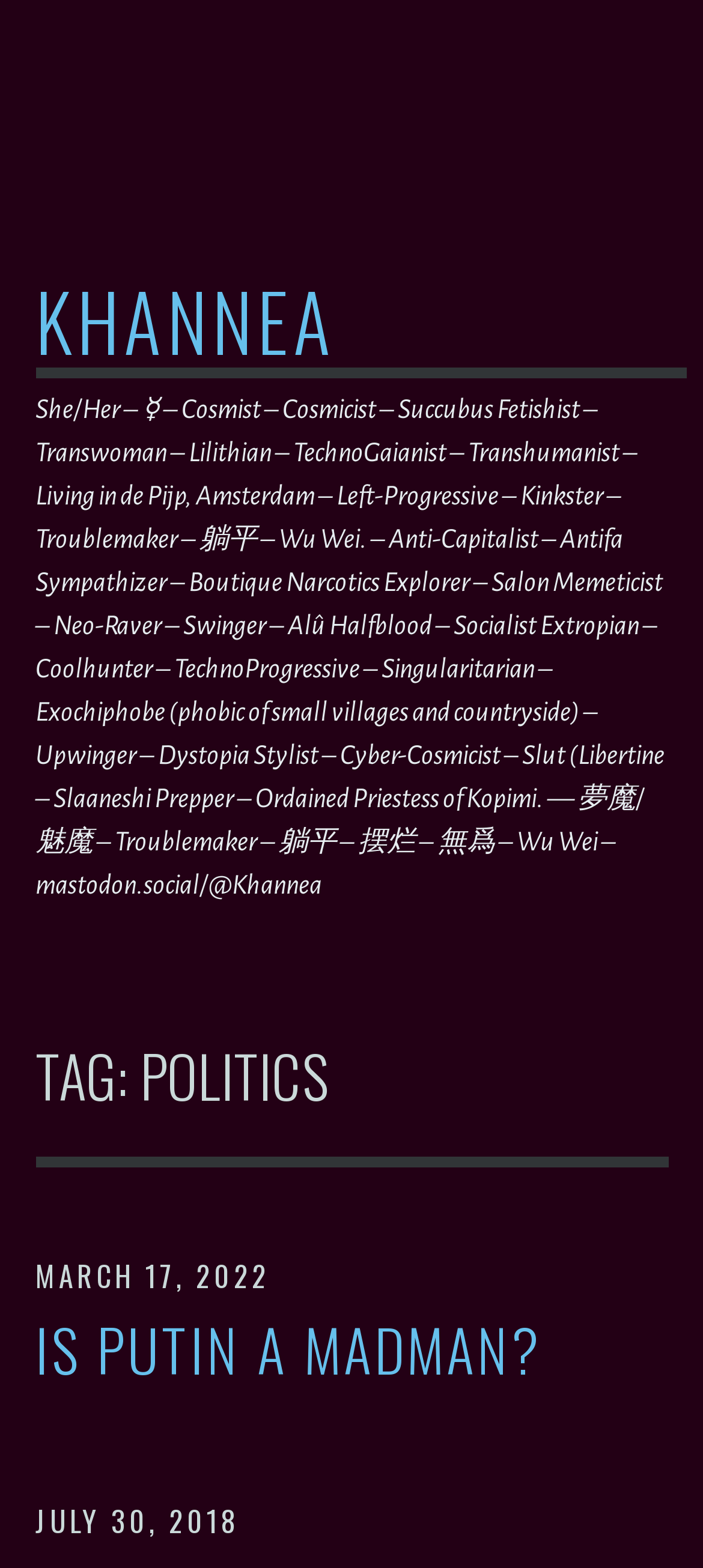Identify the bounding box for the described UI element. Provide the coordinates in (top-left x, top-left y, bottom-right x, bottom-right y) format with values ranging from 0 to 1: Khannea

[0.05, 0.167, 0.478, 0.24]